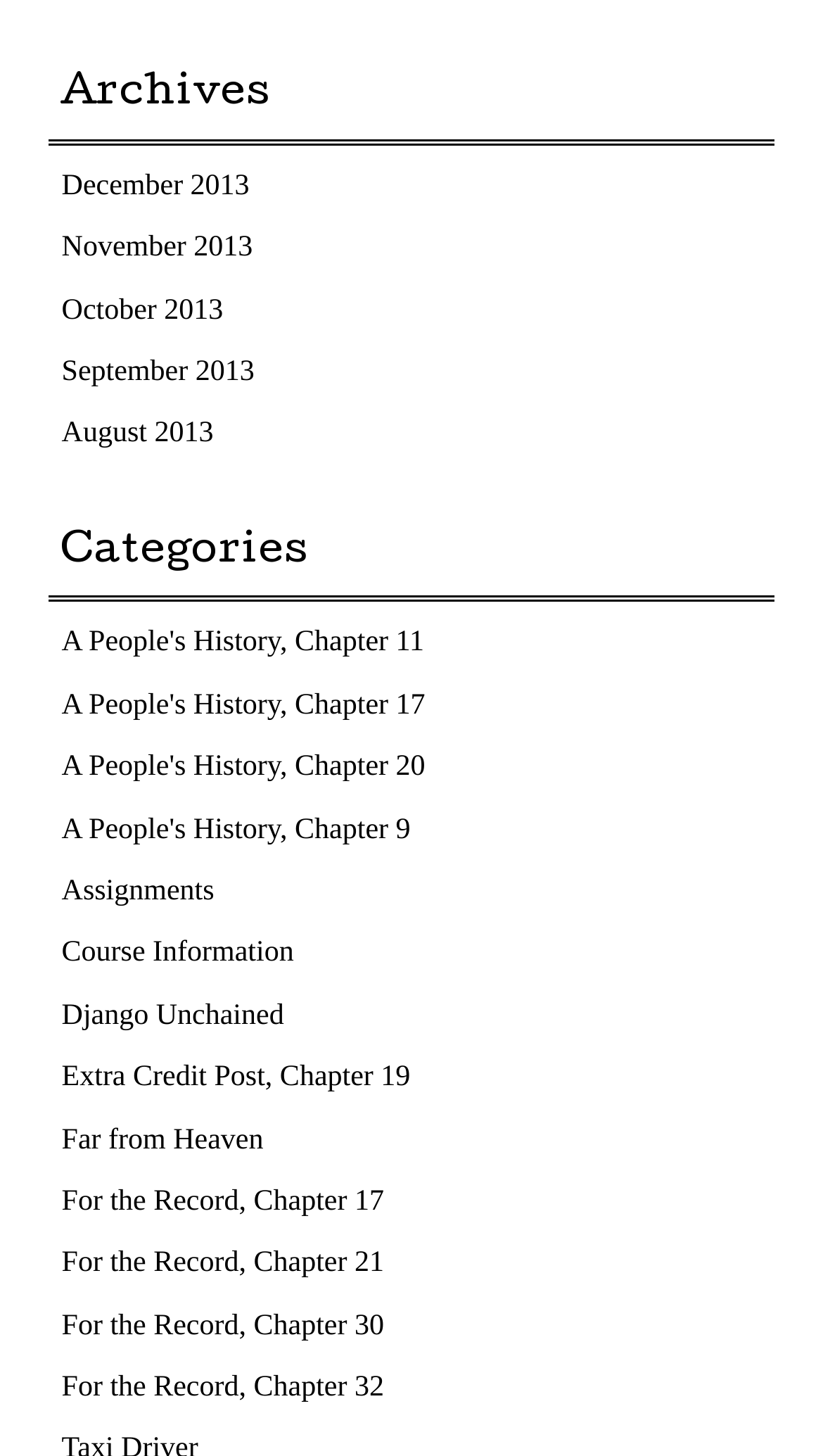Please answer the following question using a single word or phrase: 
How many 'For the Record' links are there?

4